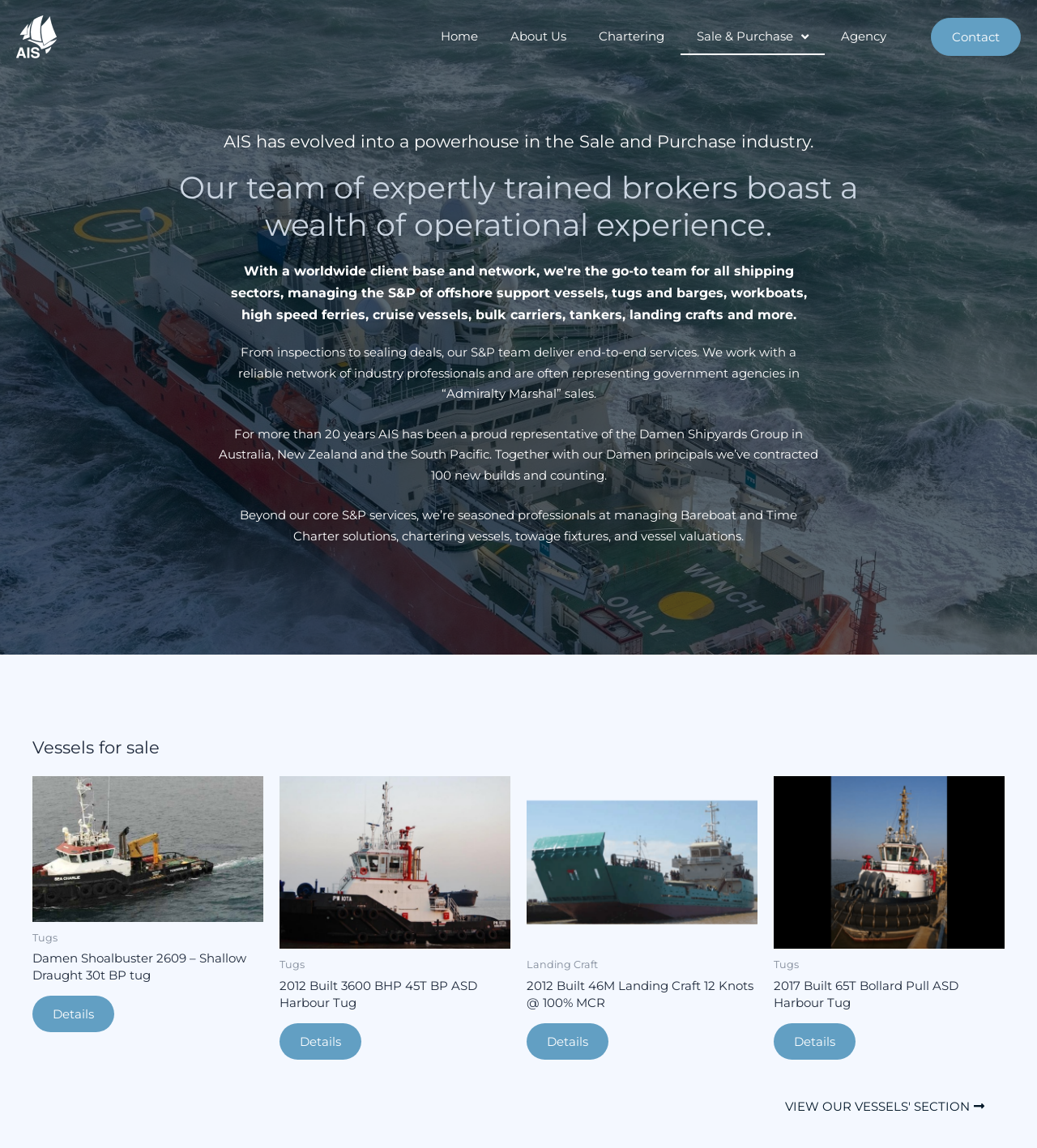Please find the bounding box coordinates of the element that needs to be clicked to perform the following instruction: "Go to the site map". The bounding box coordinates should be four float numbers between 0 and 1, represented as [left, top, right, bottom].

None